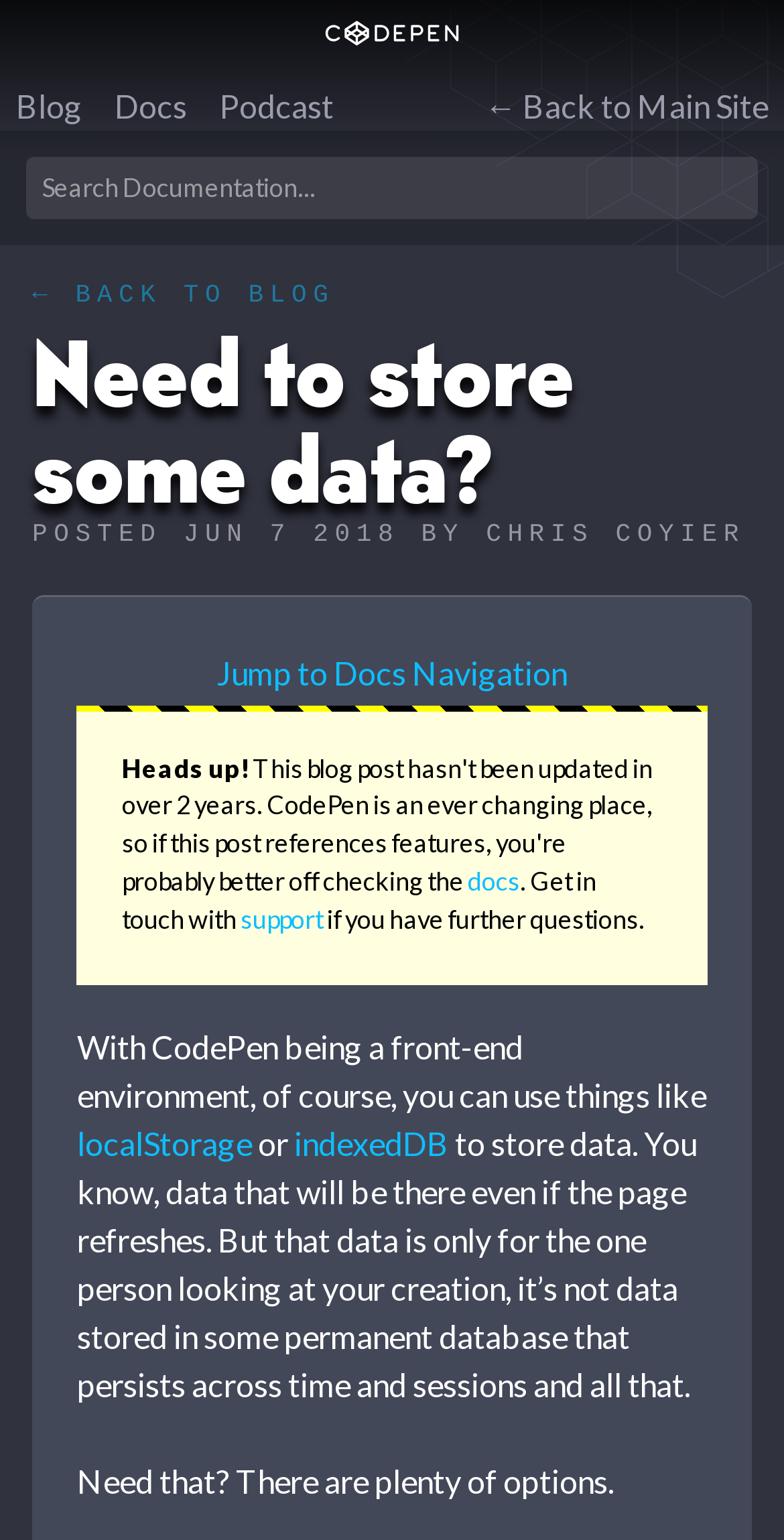What are the two options for storing data mentioned in the post?
Please give a detailed and thorough answer to the question, covering all relevant points.

The post mentions that 'you can use things like localStorage or indexedDB to store data', indicating that these are two options for storing data.